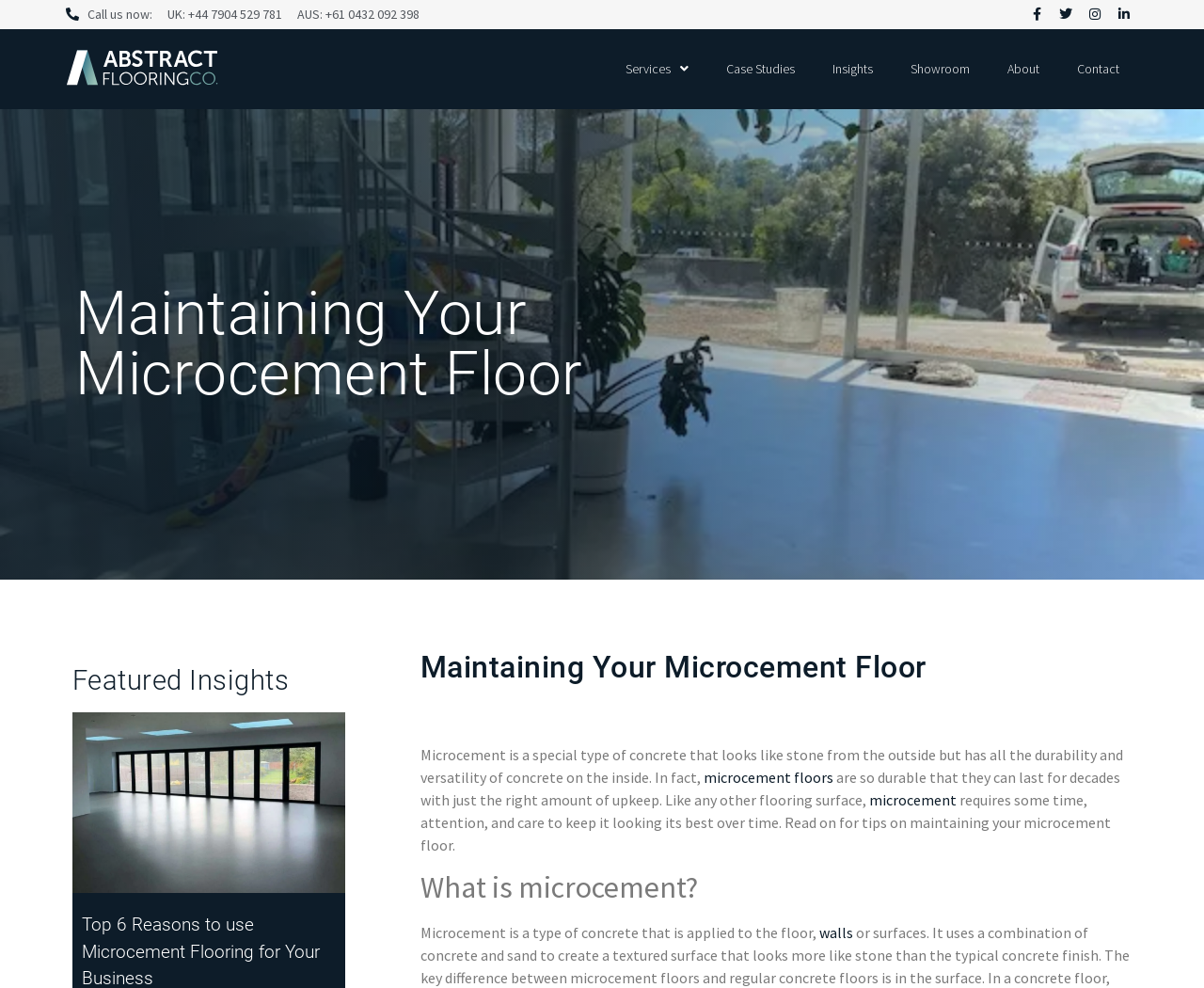Determine the main headline from the webpage and extract its text.

Maintaining Your Microcement Floor